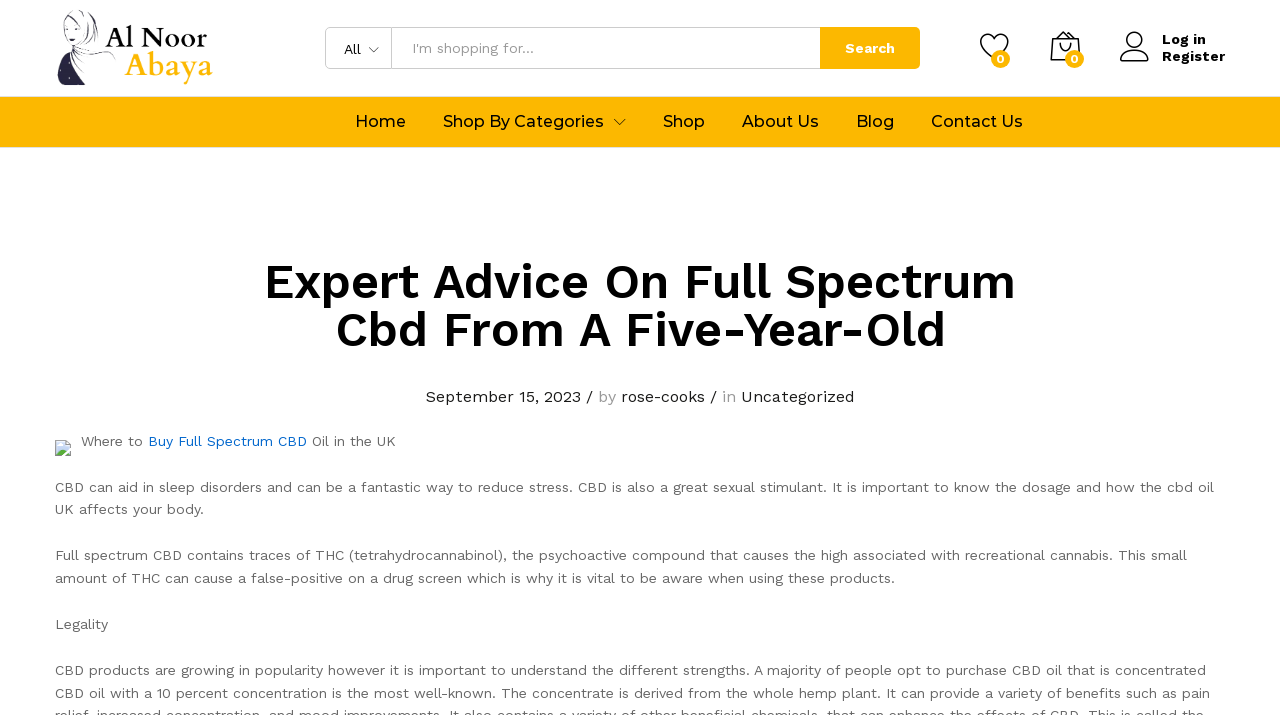Determine the bounding box coordinates of the clickable element to achieve the following action: 'Log in to the website'. Provide the coordinates as four float values between 0 and 1, formatted as [left, top, right, bottom].

[0.875, 0.044, 0.957, 0.067]